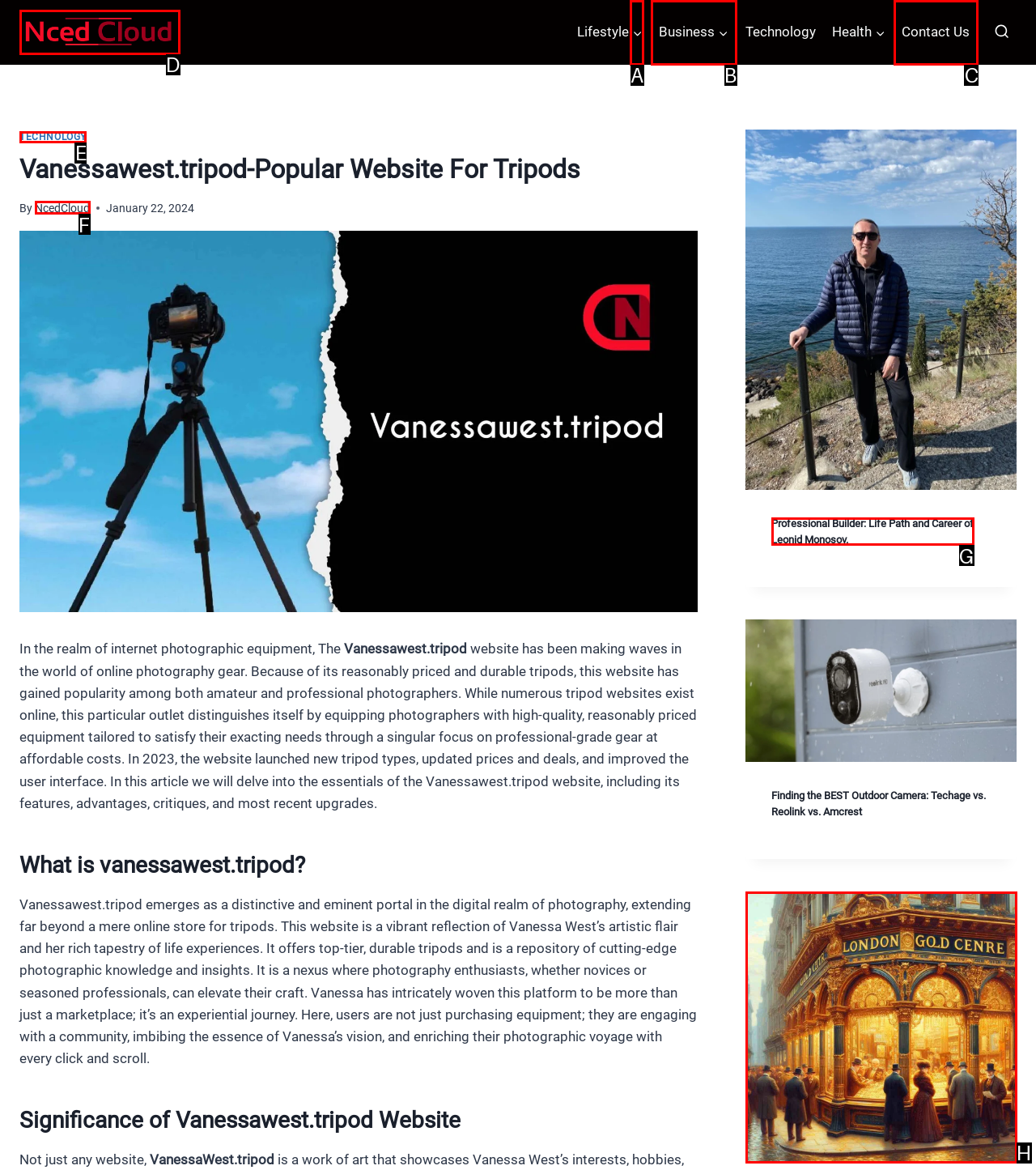Identify the option that corresponds to the description: parent_node: Password: name="pwd". Provide only the letter of the option directly.

None